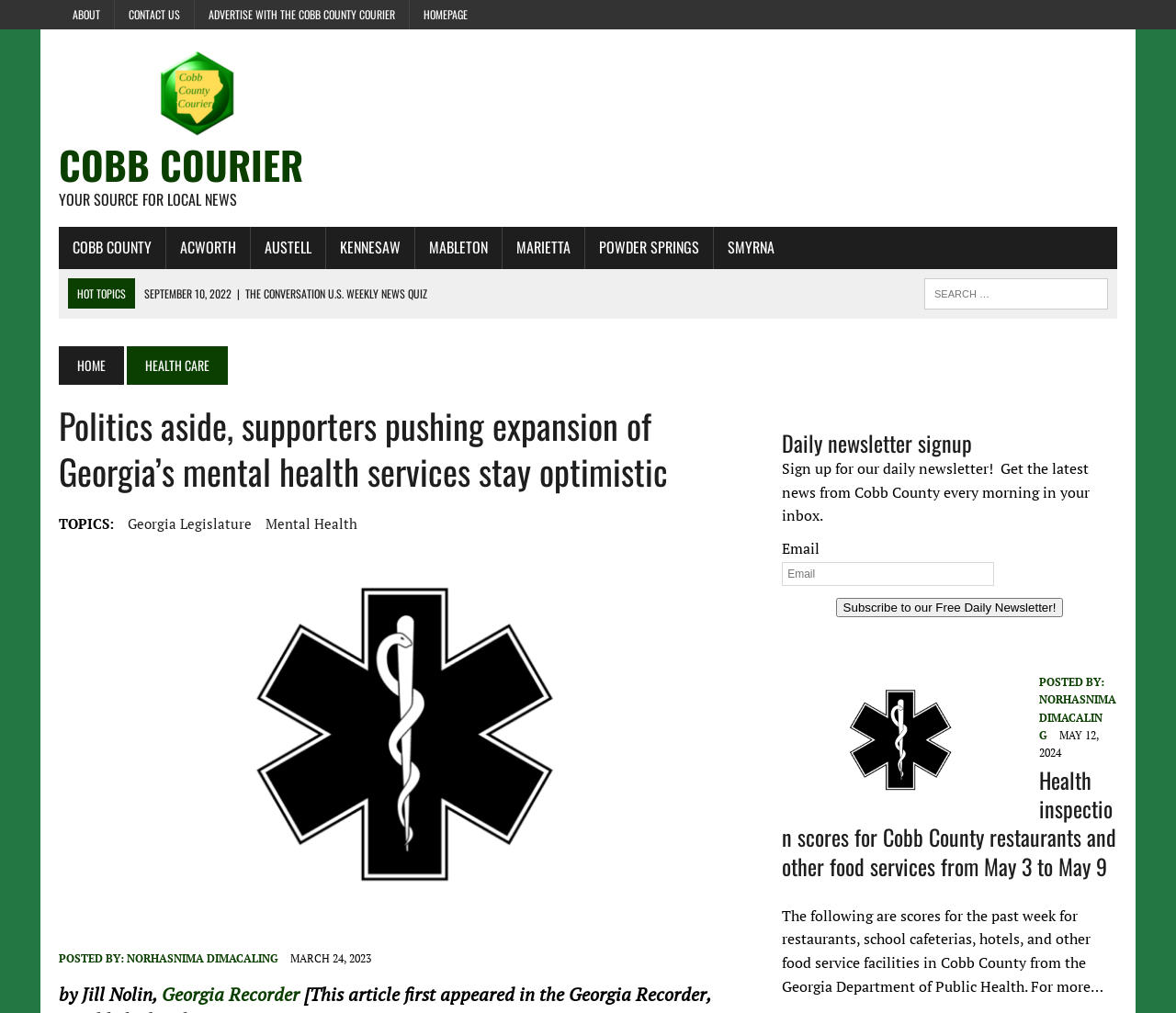Kindly determine the bounding box coordinates for the area that needs to be clicked to execute this instruction: "Read the article about health inspection scores".

[0.665, 0.756, 0.95, 0.869]